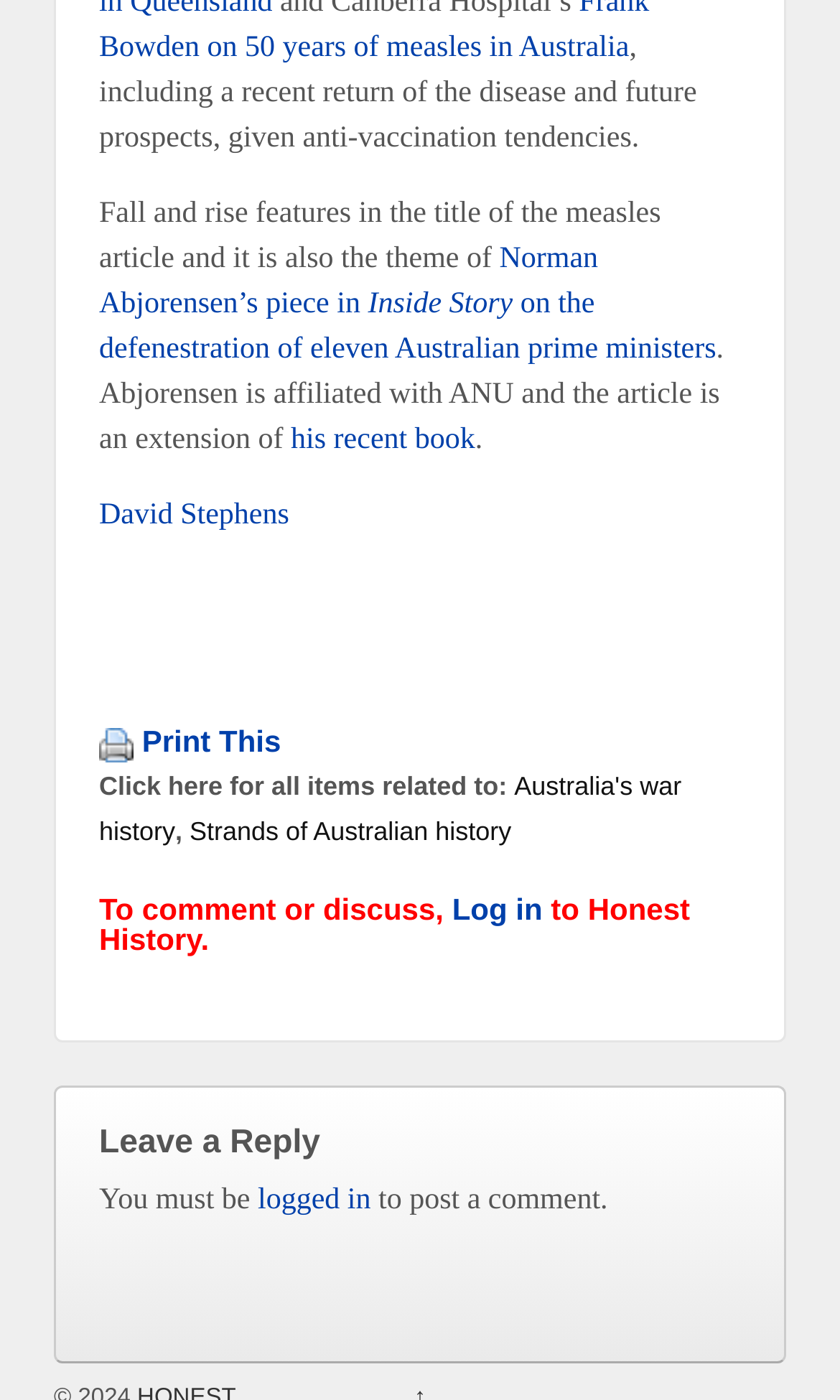What is the topic of the article?
Please provide a comprehensive answer based on the information in the image.

The topic of the article can be inferred from the text 'Fall and rise features in the title of the measles article and it is also the theme of' which suggests that the article is about measles.